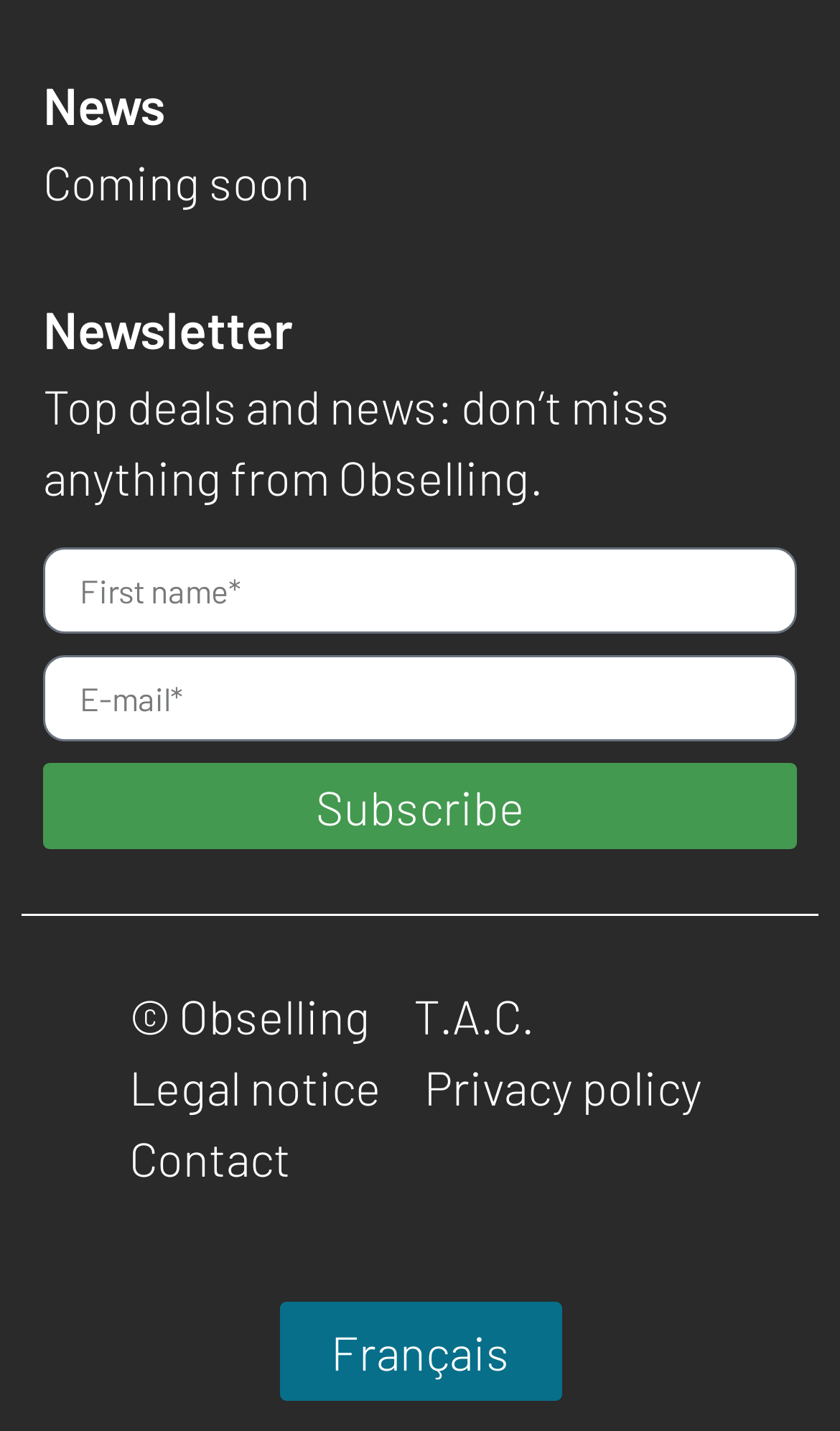Answer the question below using just one word or a short phrase: 
What is the copyright information on the webpage?

Obselling